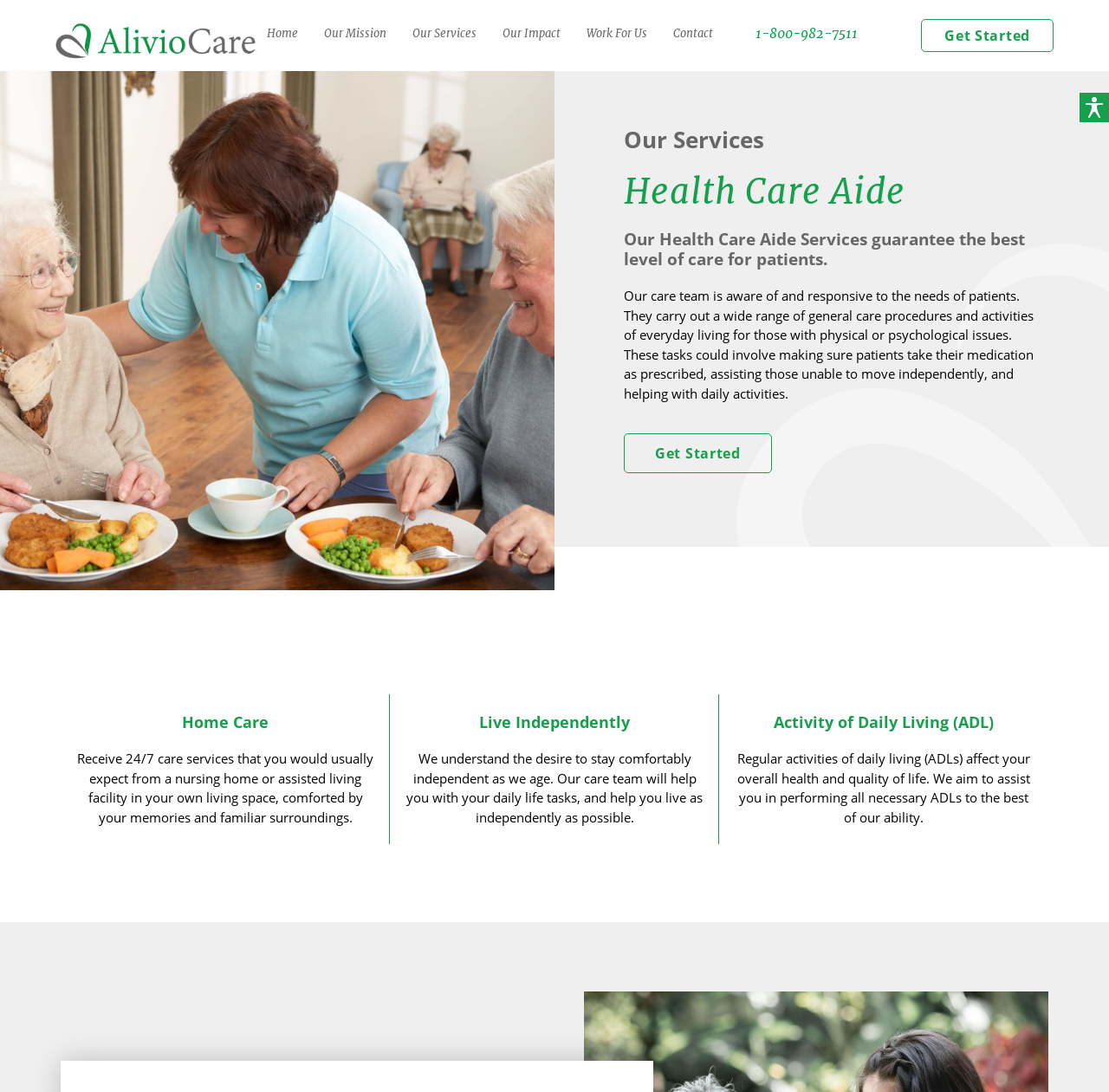Use one word or a short phrase to answer the question provided: 
What is the main service provided by this organization?

Health Care Aide